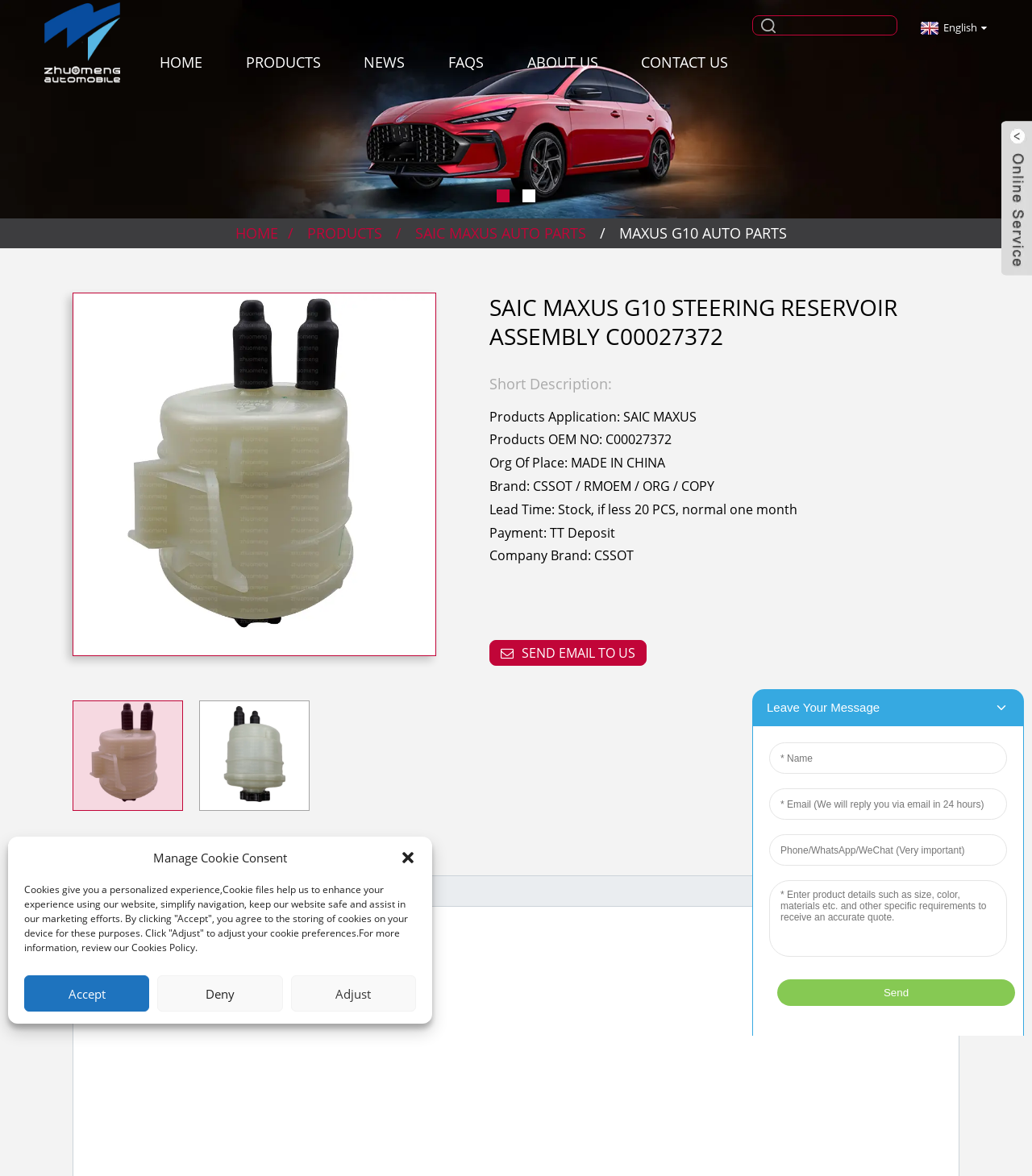Could you find the bounding box coordinates of the clickable area to complete this instruction: "Send an email to the company"?

[0.474, 0.544, 0.626, 0.566]